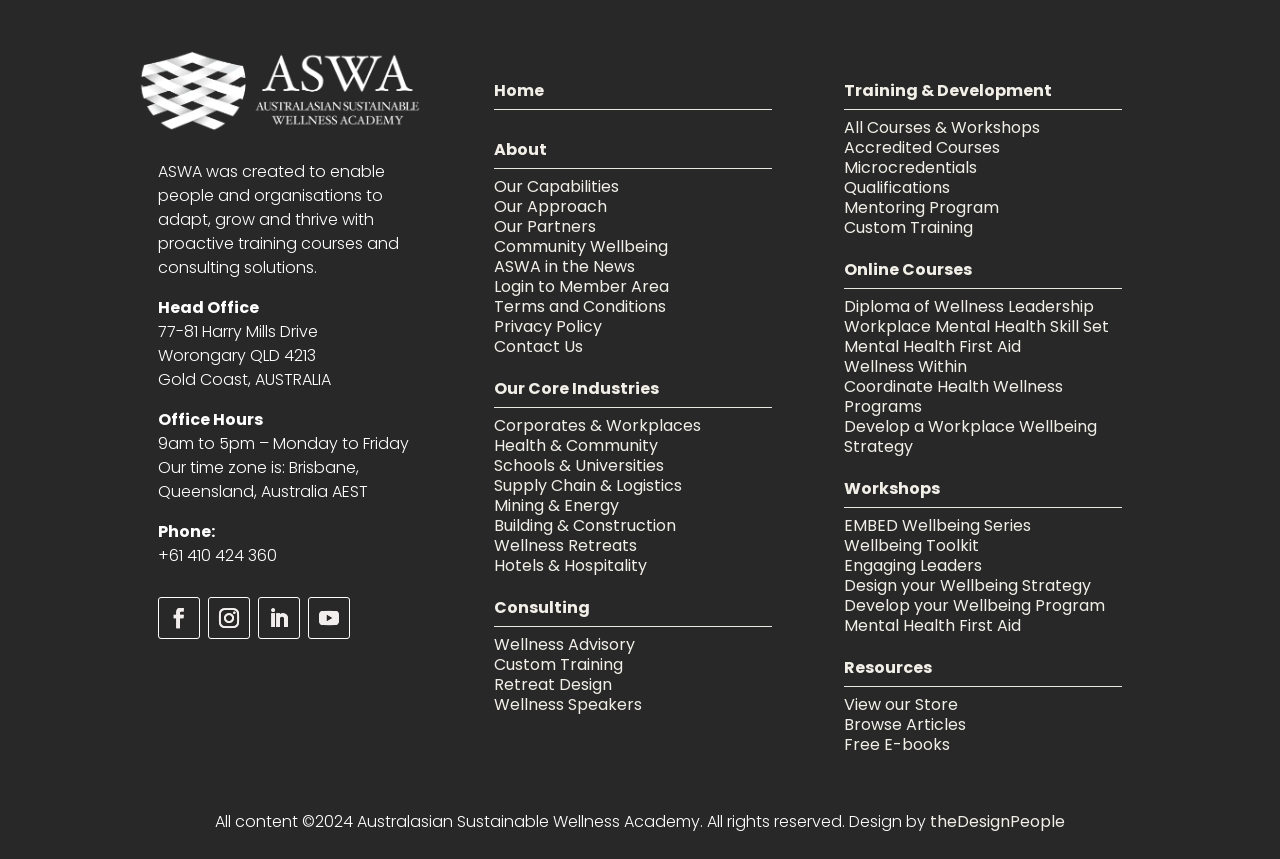What is the phone number of the organization?
Using the visual information, reply with a single word or short phrase.

+61 410 424 360